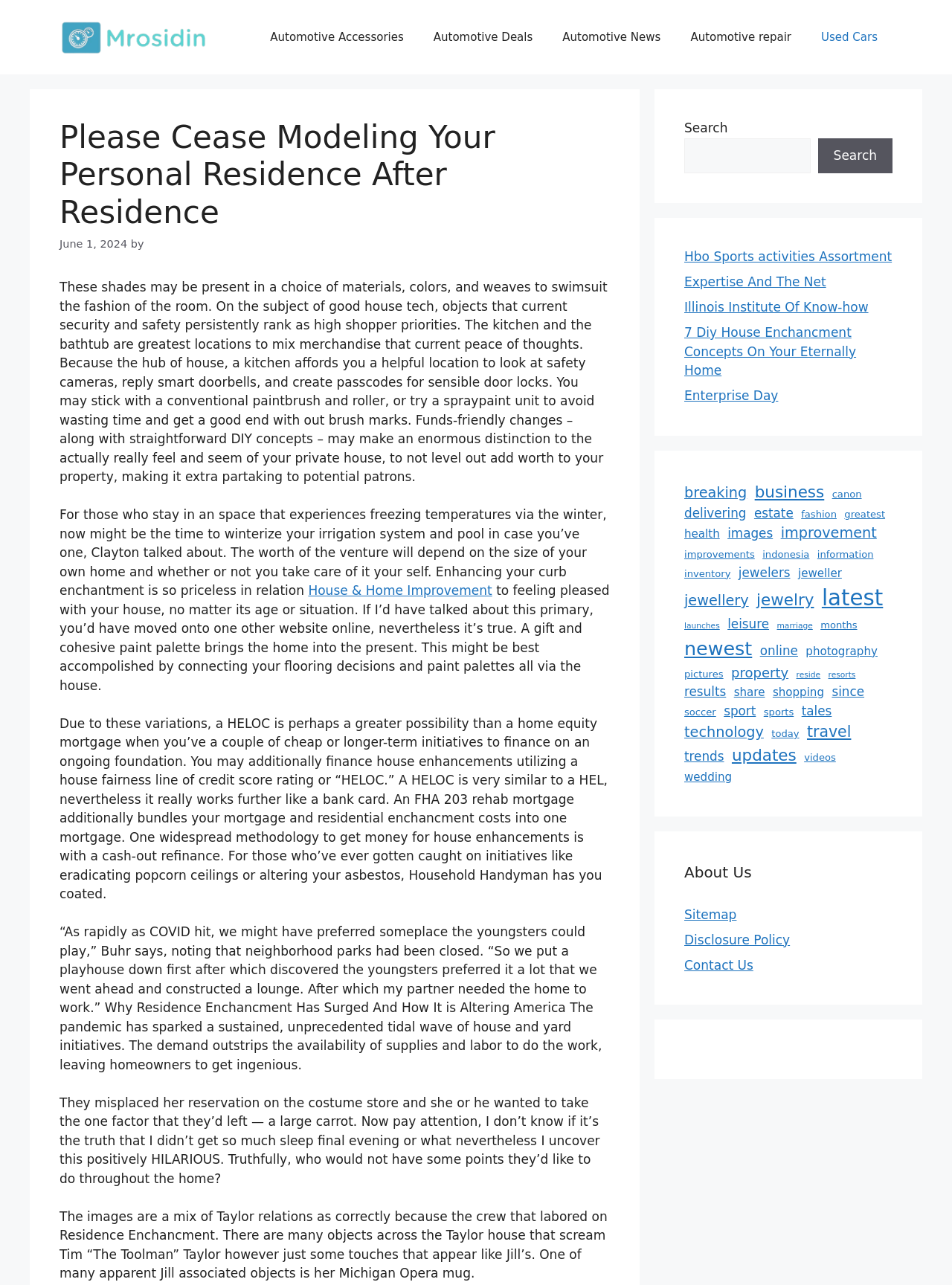Locate the coordinates of the bounding box for the clickable region that fulfills this instruction: "Read more about '7 Diy House Enchancment Concepts On Your Eternally Home'".

[0.719, 0.253, 0.899, 0.294]